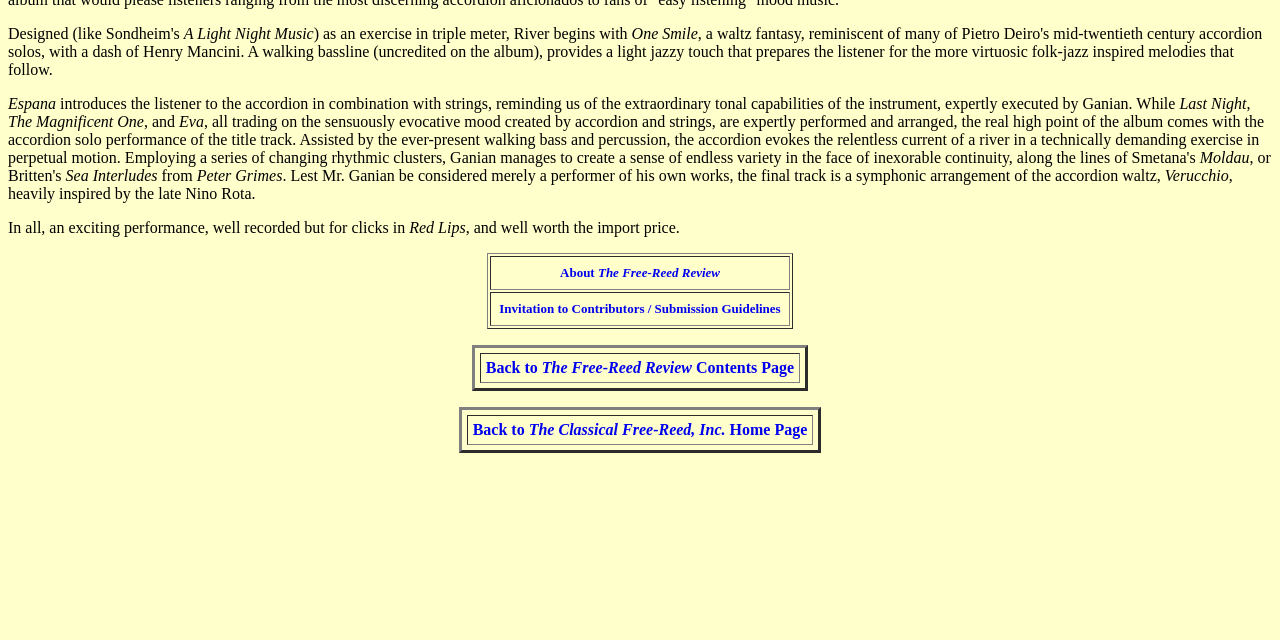Based on the element description About The Free-Reed Review, identify the bounding box of the UI element in the given webpage screenshot. The coordinates should be in the format (top-left x, top-left y, bottom-right x, bottom-right y) and must be between 0 and 1.

[0.438, 0.414, 0.562, 0.438]